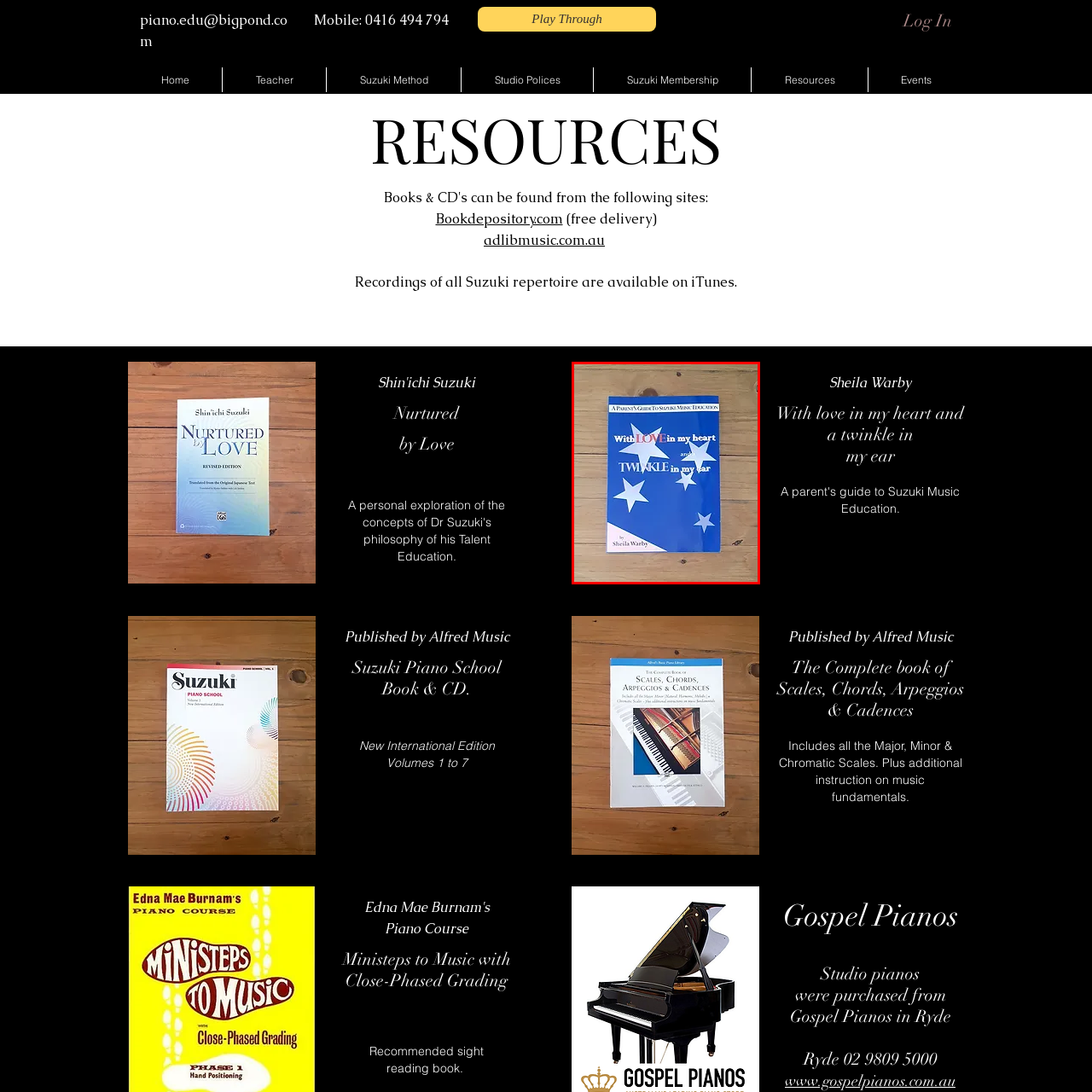Give a thorough and detailed explanation of the image enclosed by the red border.

The image showcases the cover of the book titled "With Love in My Heart and a Twinkle in My Ear," authored by Sheila Warby. The cover features a striking blue background adorned with white stars, emphasizing a playful and educational theme. The title is prominently displayed, with the words "LOVE" and "TWINKLE" highlighted to draw attention. This book serves as a valuable resource for parents navigating the world of Suzuki music education, offering insights and guidance inspired by Dr. Suzuki's philosophies. The layout and design evoke a sense of creativity and joy, reflecting the essence of music education for children.